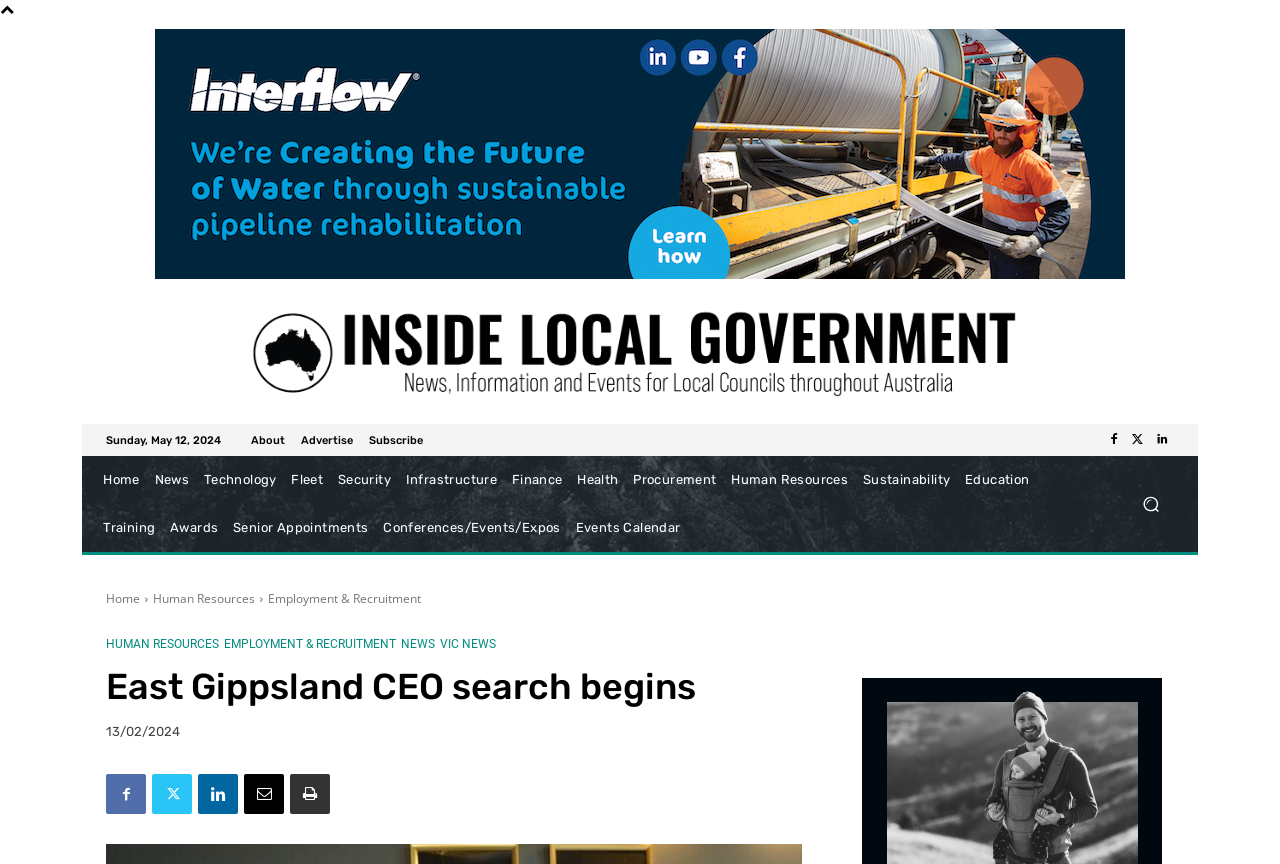How many main navigation links are there?
Using the picture, provide a one-word or short phrase answer.

12